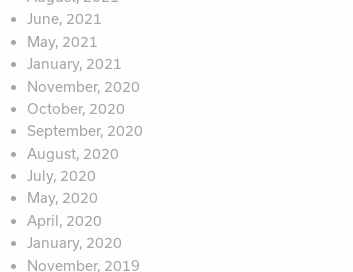How many months are listed?
Refer to the screenshot and deliver a thorough answer to the question presented.

To find the number of months listed, we can count the individual entries in the list of archive links. Starting from November 2019 and ending at August 2021, we can count a total of 22 months.